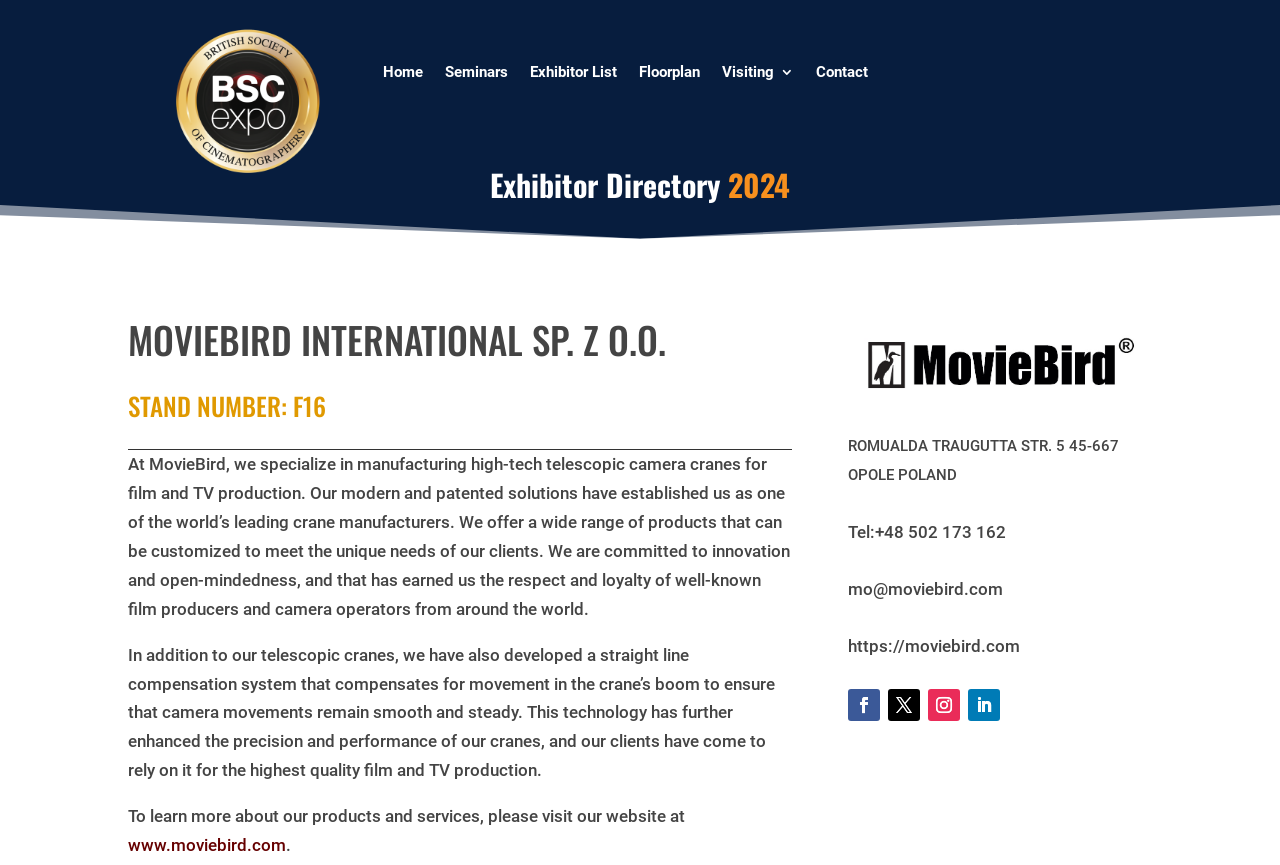What is the company's name?
Based on the image, provide a one-word or brief-phrase response.

MovieBird International